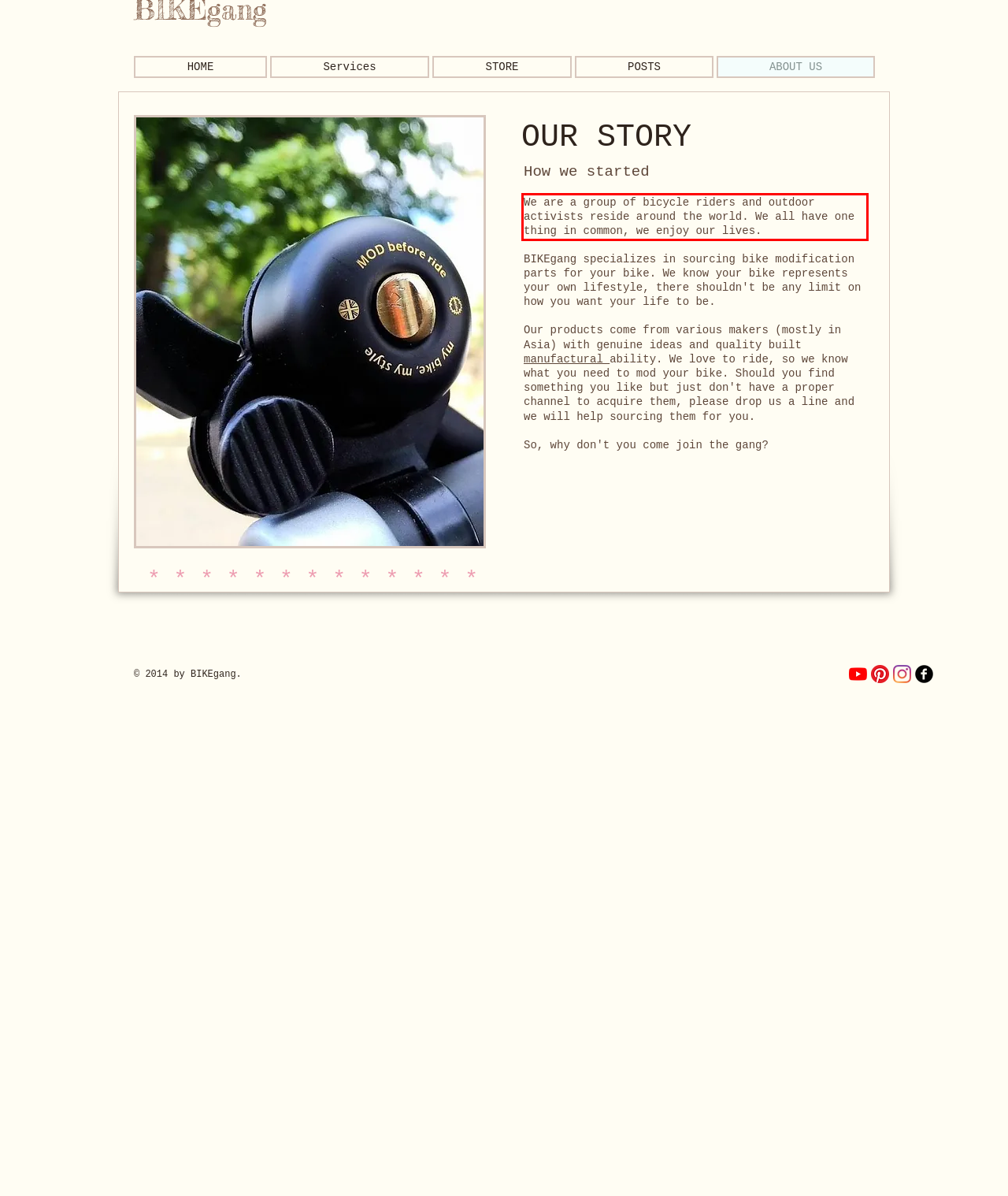Given a screenshot of a webpage with a red bounding box, please identify and retrieve the text inside the red rectangle.

We are a group of bicycle riders and outdoor activists reside around the world. We all have one thing in common, we enjoy our lives.